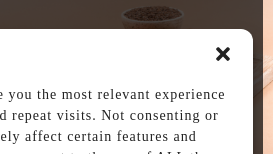What are the two options provided to users?
Use the image to answer the question with a single word or phrase.

Accept and Deny